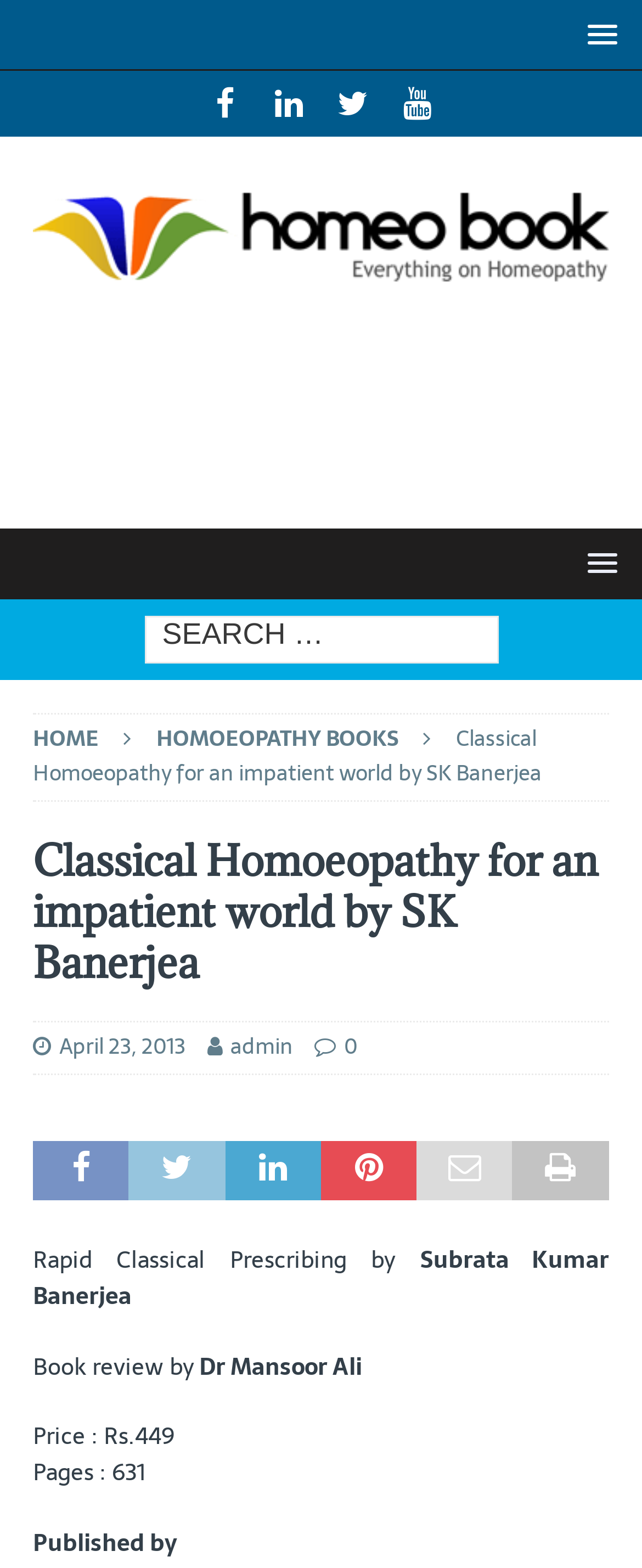Identify the bounding box coordinates of the element to click to follow this instruction: 'Follow by Email'. Ensure the coordinates are four float values between 0 and 1, provided as [left, top, right, bottom].

[0.277, 0.176, 0.408, 0.229]